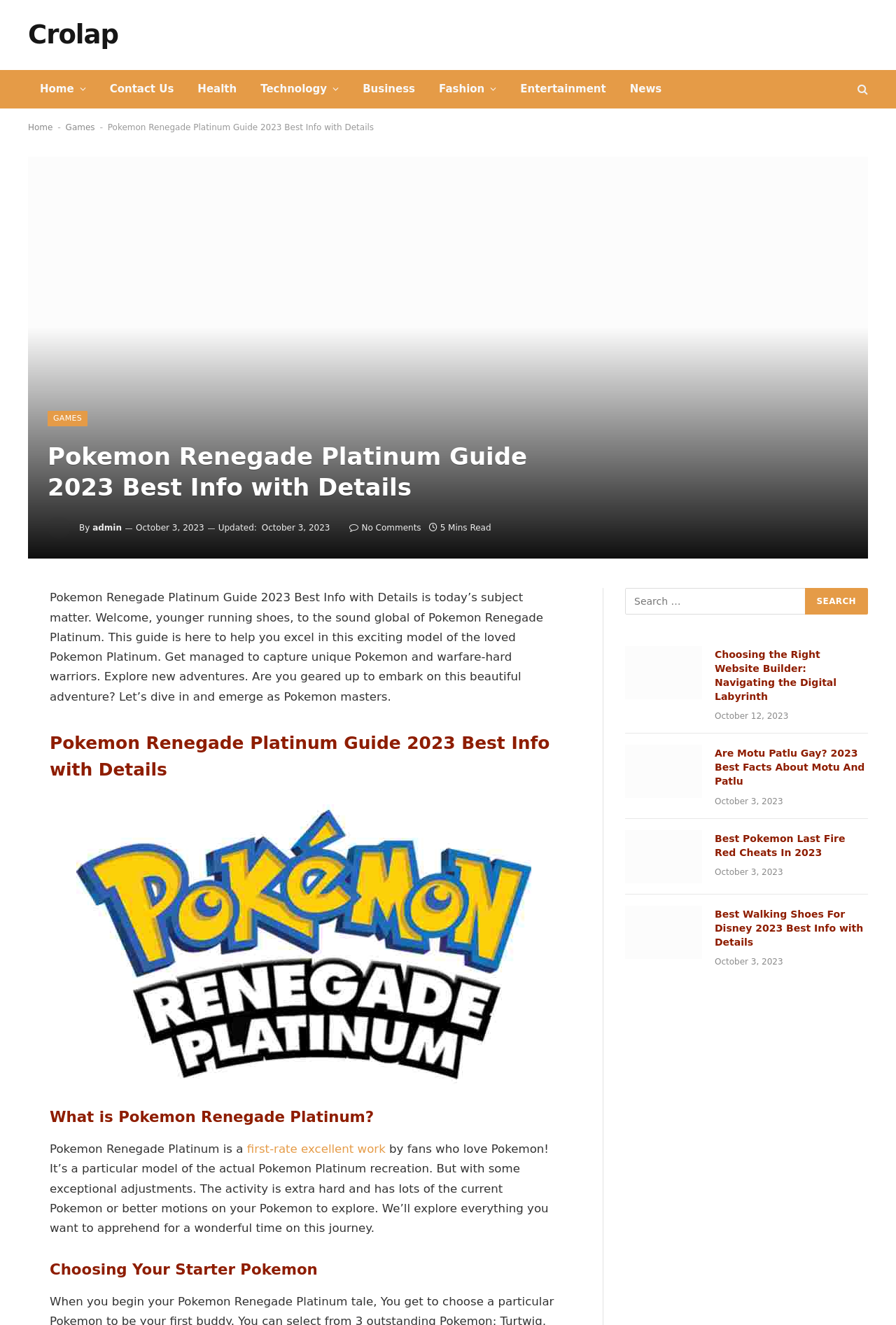Please answer the following question using a single word or phrase: What is the purpose of this guide?

To help excel in Pokémon Renegade Platinum